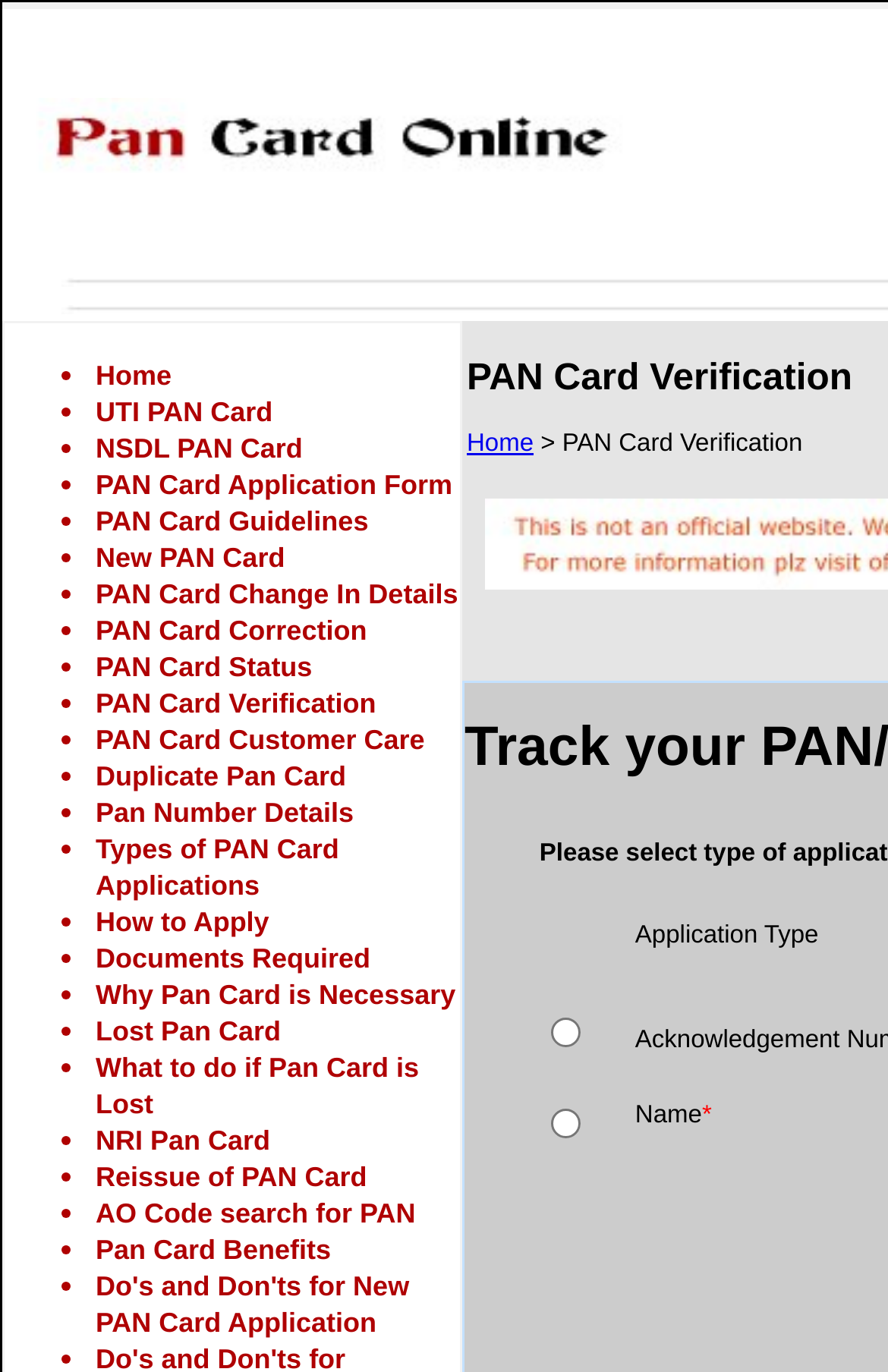Provide the bounding box coordinates of the section that needs to be clicked to accomplish the following instruction: "Click on UTI PAN Card link."

[0.108, 0.289, 0.307, 0.312]